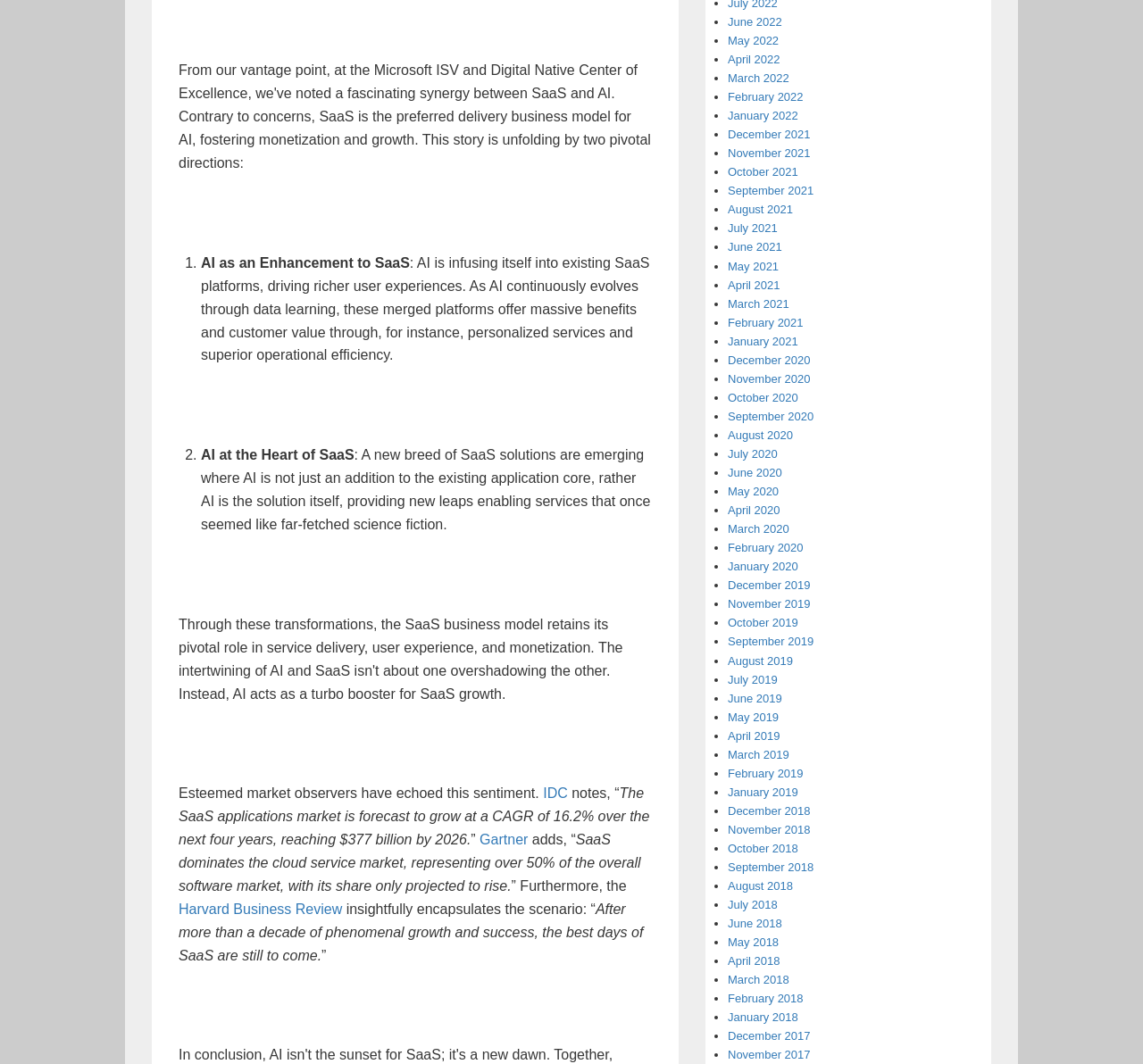Please identify the bounding box coordinates of the element I need to click to follow this instruction: "Click on the 'HOME' link".

None